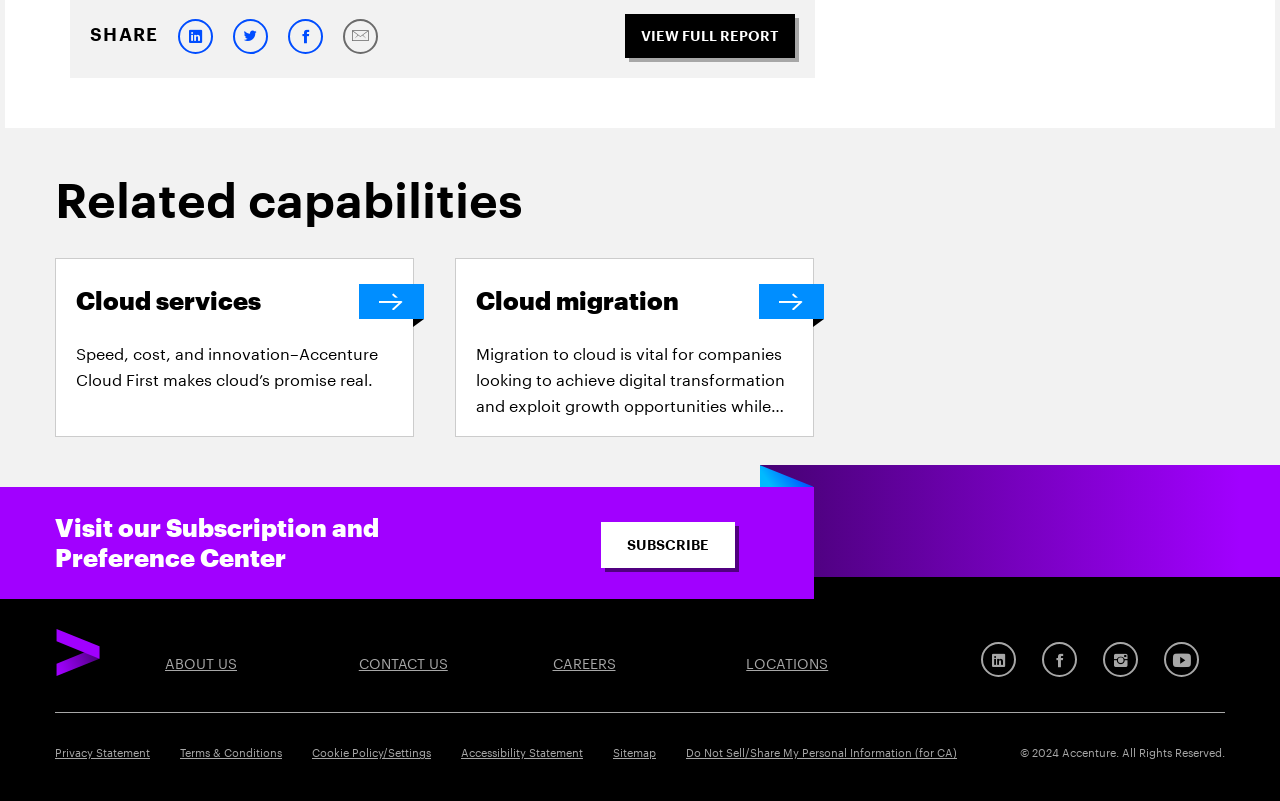Bounding box coordinates are to be given in the format (top-left x, top-left y, bottom-right x, bottom-right y). All values must be floating point numbers between 0 and 1. Provide the bounding box coordinate for the UI element described as: aria-label="Instagram"

[0.862, 0.802, 0.889, 0.845]